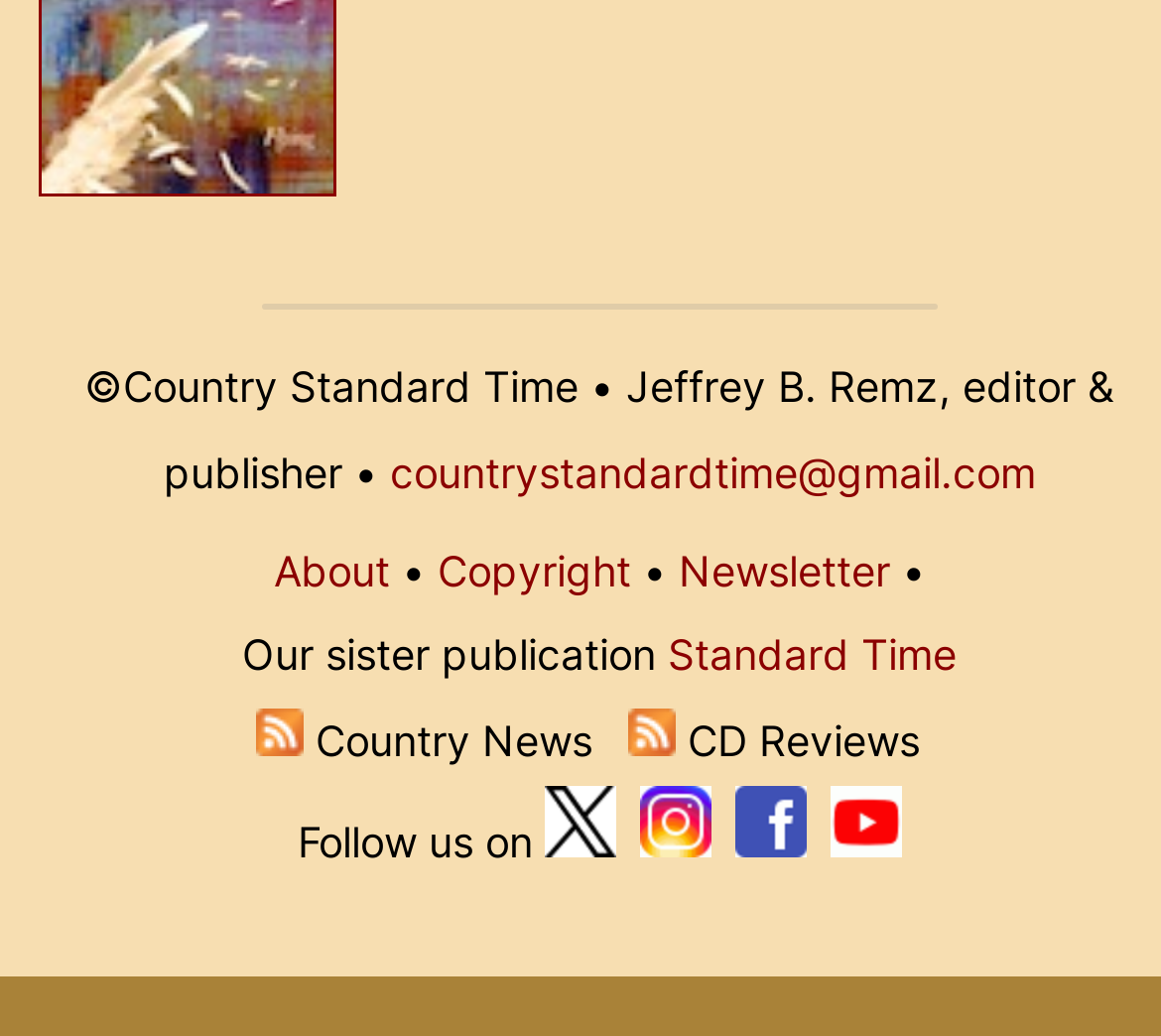Show the bounding box coordinates for the element that needs to be clicked to execute the following instruction: "Click the 'Amish Shed Company' link". Provide the coordinates in the form of four float numbers between 0 and 1, i.e., [left, top, right, bottom].

None